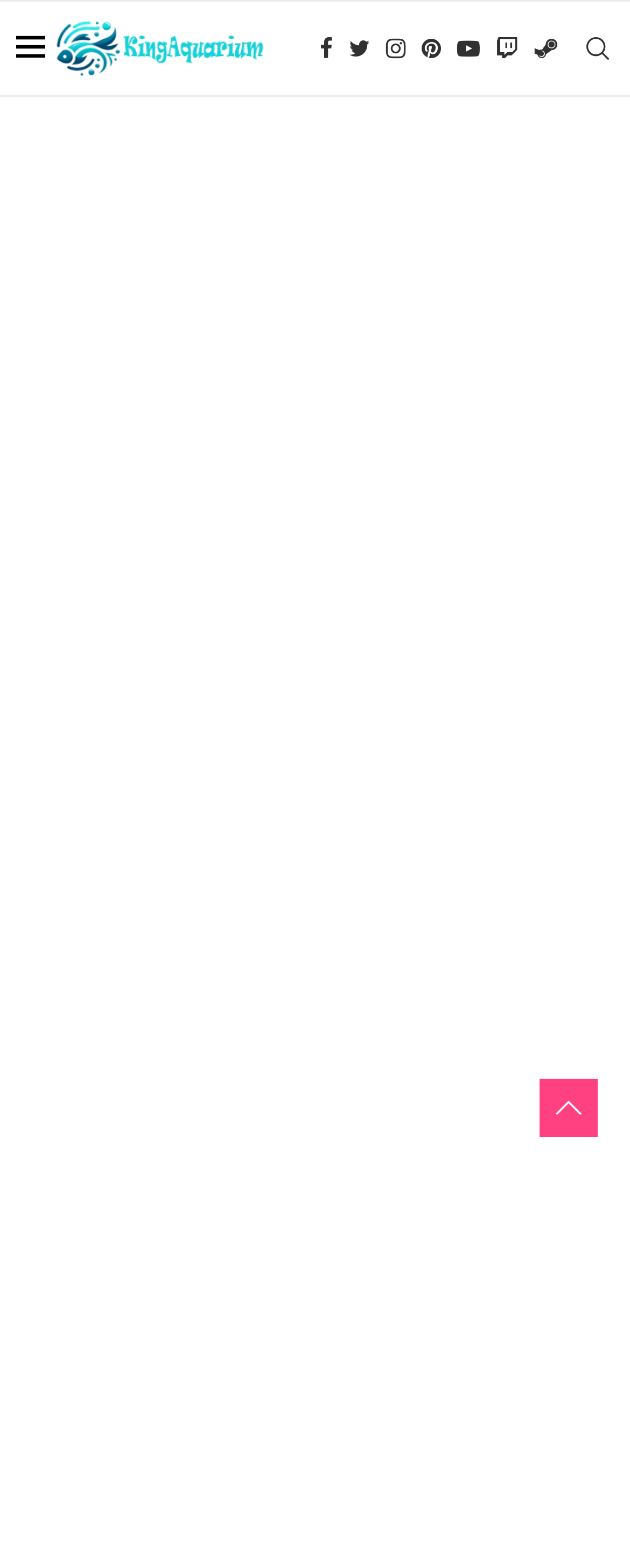Please provide a one-word or phrase answer to the question: 
How many social media links are there?

6